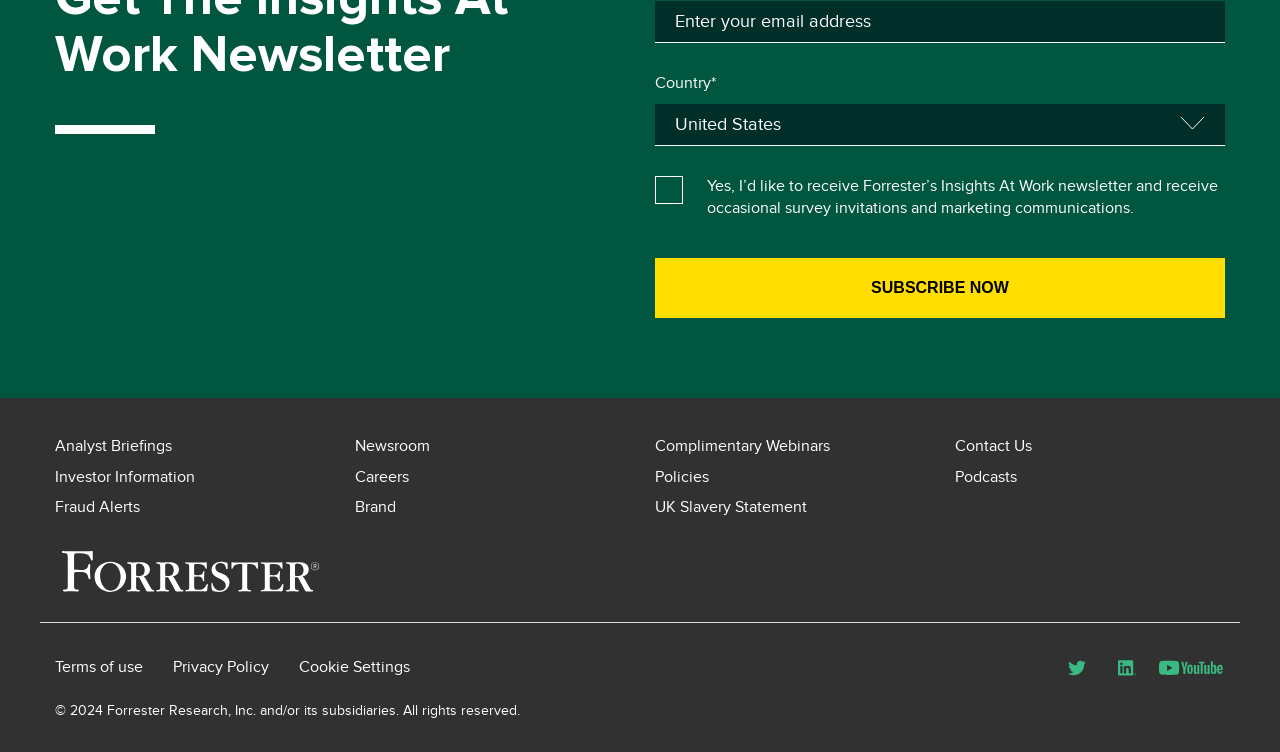Find the bounding box coordinates of the clickable area required to complete the following action: "View terms of use".

[0.043, 0.874, 0.112, 0.904]